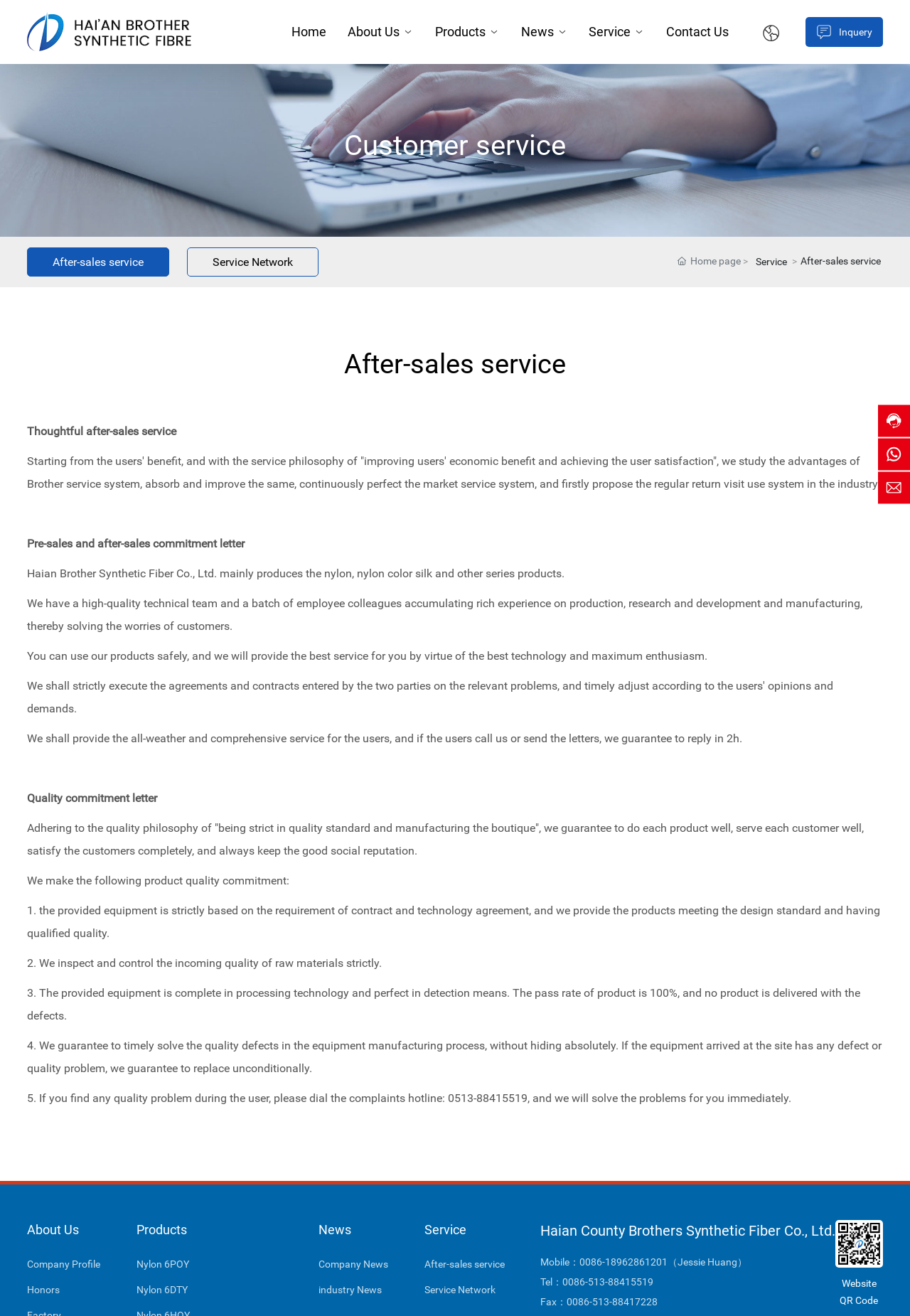Find the bounding box coordinates of the element you need to click on to perform this action: 'Click on the 'Contact Us' link'. The coordinates should be represented by four float values between 0 and 1, in the format [left, top, right, bottom].

[0.72, 0.0, 0.813, 0.049]